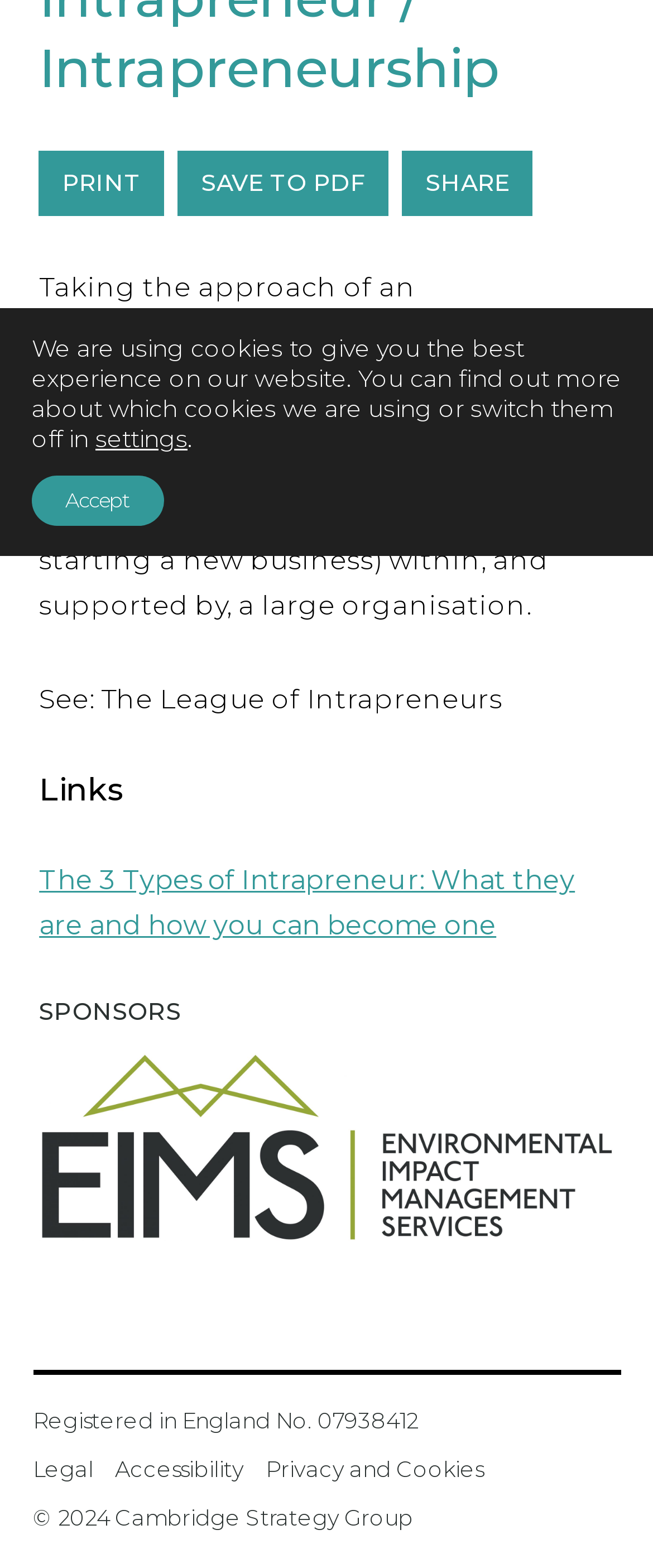Bounding box coordinates are given in the format (top-left x, top-left y, bottom-right x, bottom-right y). All values should be floating point numbers between 0 and 1. Provide the bounding box coordinate for the UI element described as: Share

[0.616, 0.096, 0.816, 0.138]